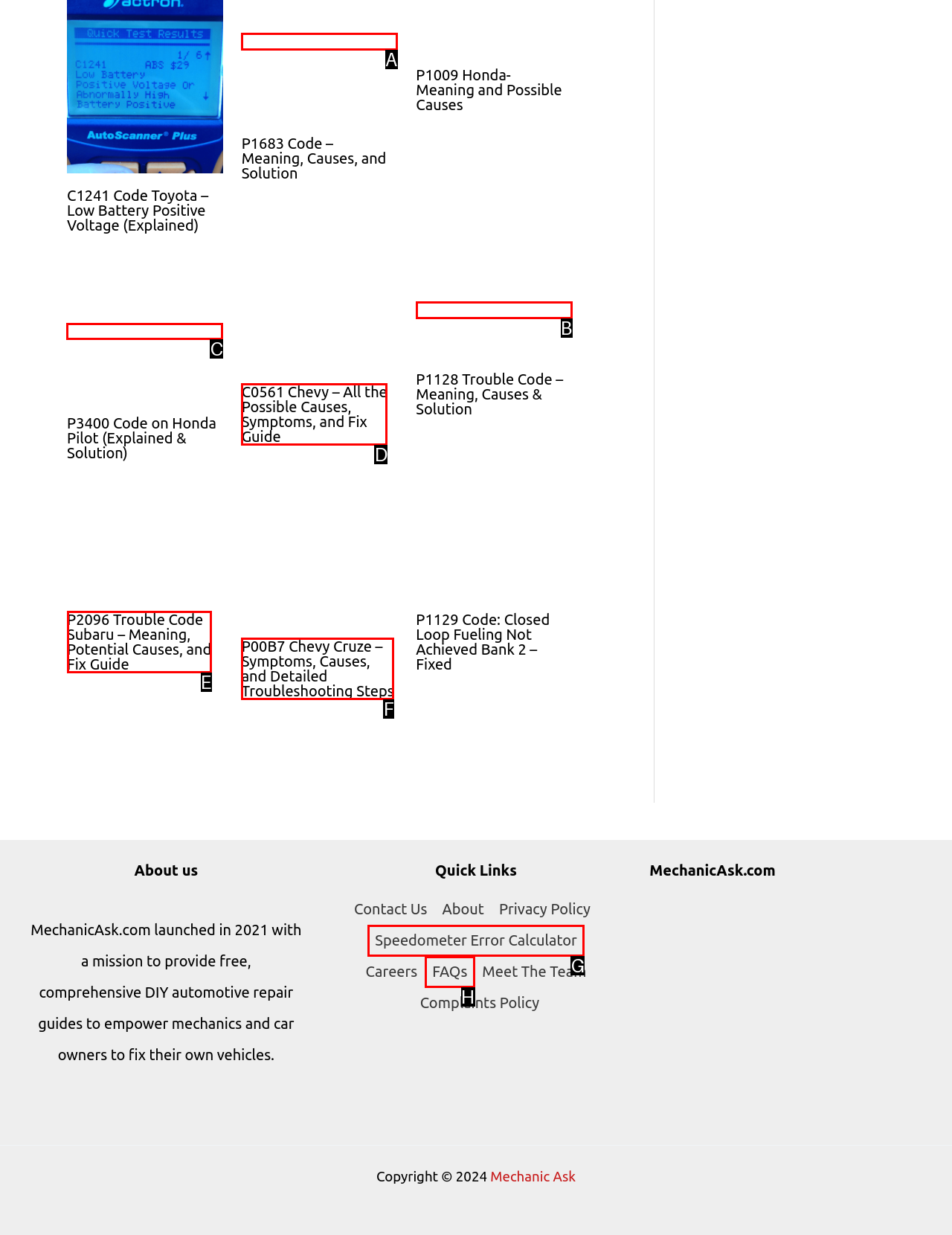Tell me the correct option to click for this task: View the article about P3400 Code on Honda Pilot
Write down the option's letter from the given choices.

C